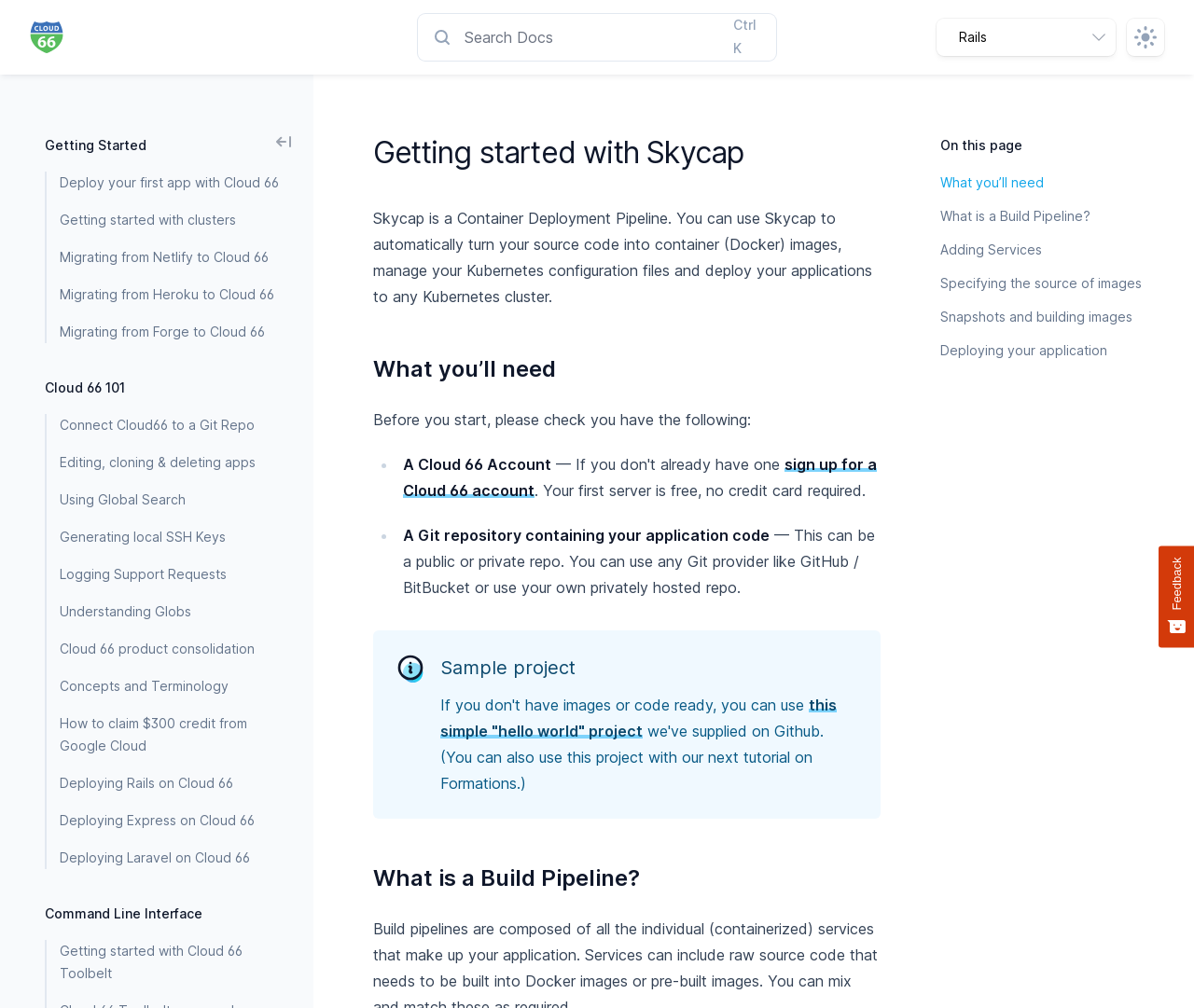Identify the bounding box for the UI element described as: "Deploying Express on Cloud 66". Ensure the coordinates are four float numbers between 0 and 1, formatted as [left, top, right, bottom].

[0.039, 0.803, 0.238, 0.825]